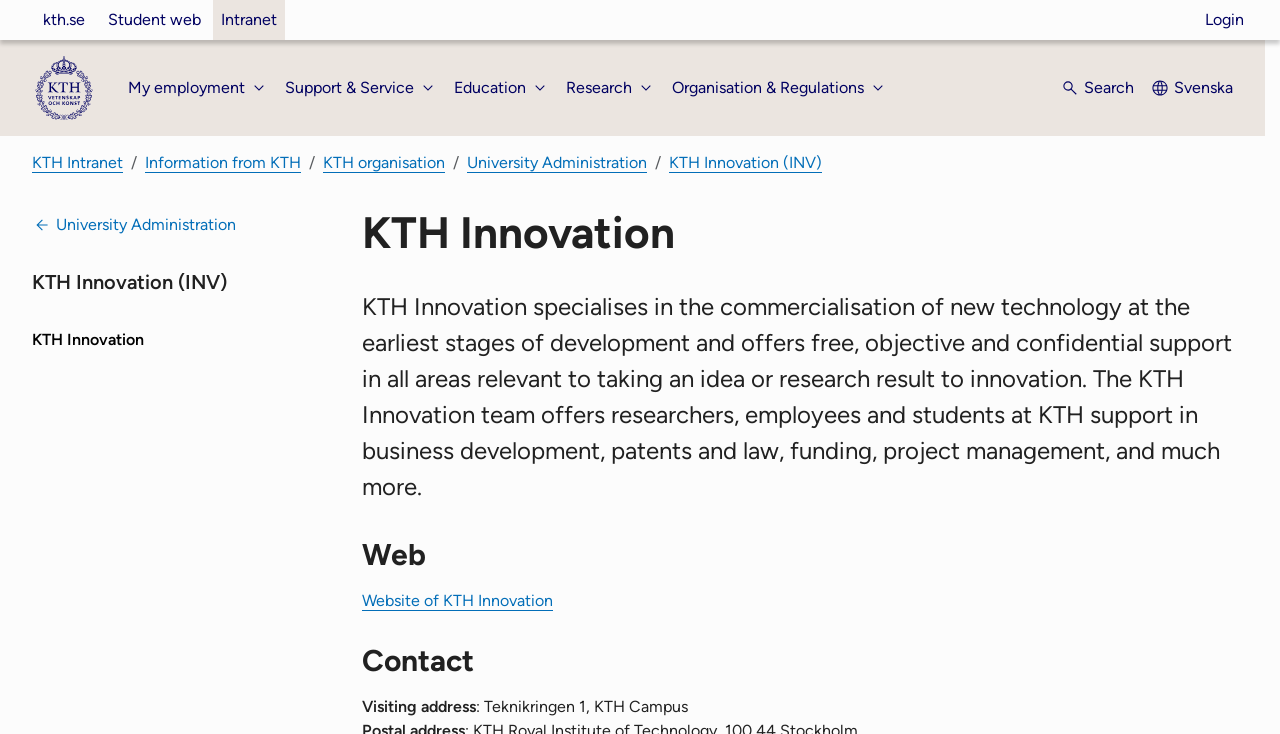What is the name of the organization?
Examine the image and give a concise answer in one word or a short phrase.

KTH Innovation